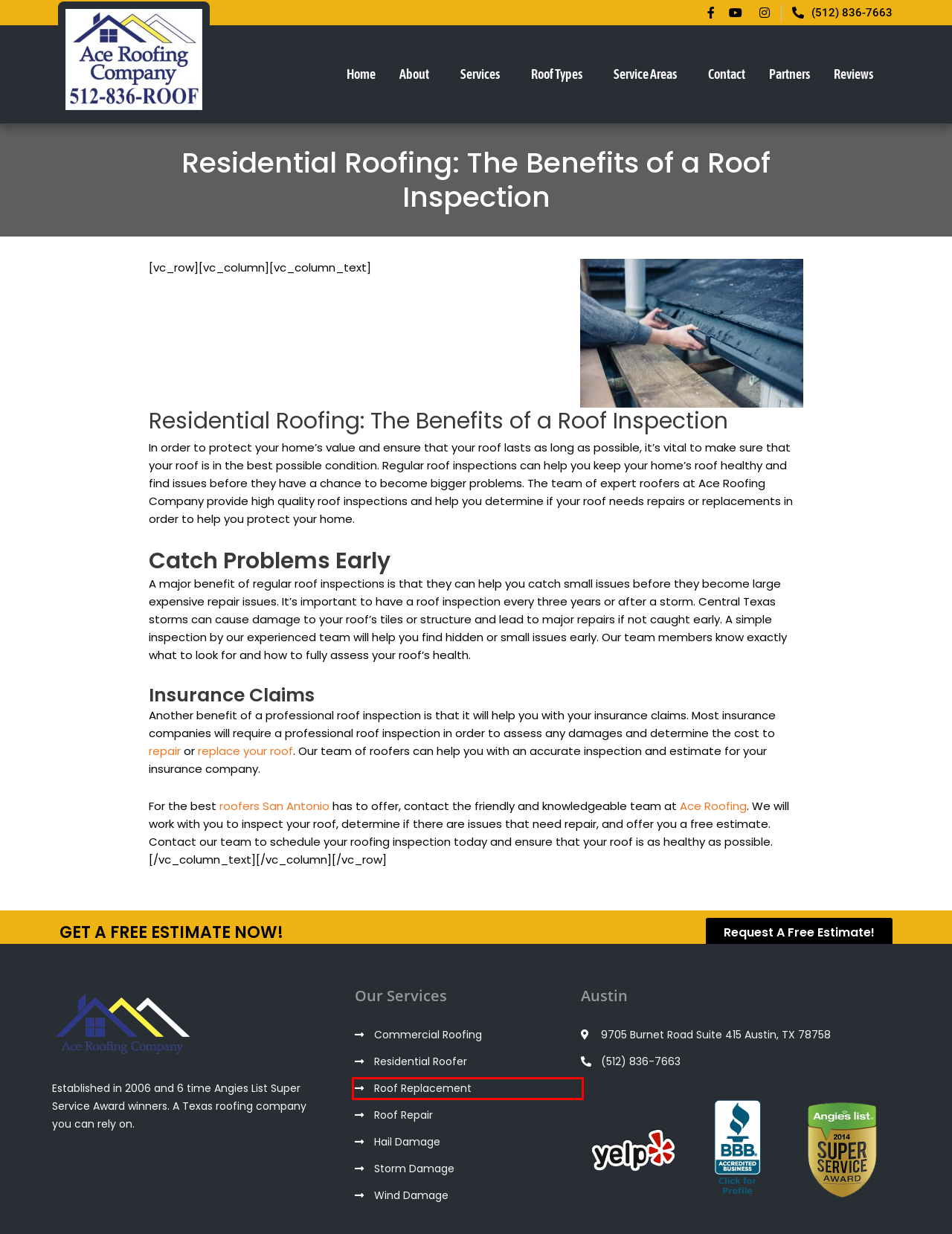Review the screenshot of a webpage that includes a red bounding box. Choose the webpage description that best matches the new webpage displayed after clicking the element within the bounding box. Here are the candidates:
A. Austin Roofing Contractor Reviews | Ace Roofing Company
B. Austin Hail Damage Roof Repair, Installation, & Replacement
C. Austin Residential Roofing Contractor
D. Ace Roofing Company: Texas Roof Repair in Austin
E. Austin Roof Replacement Contractor | Ace Roofing Company
F. Austin Wind Damage Roof Repair, Installation, & Replacement
G. Austin Commercial Roofing Contractor | Ace Roofing Company
H. Fast & Affordable Austin Roofing Company | Ace Roofing Company

E